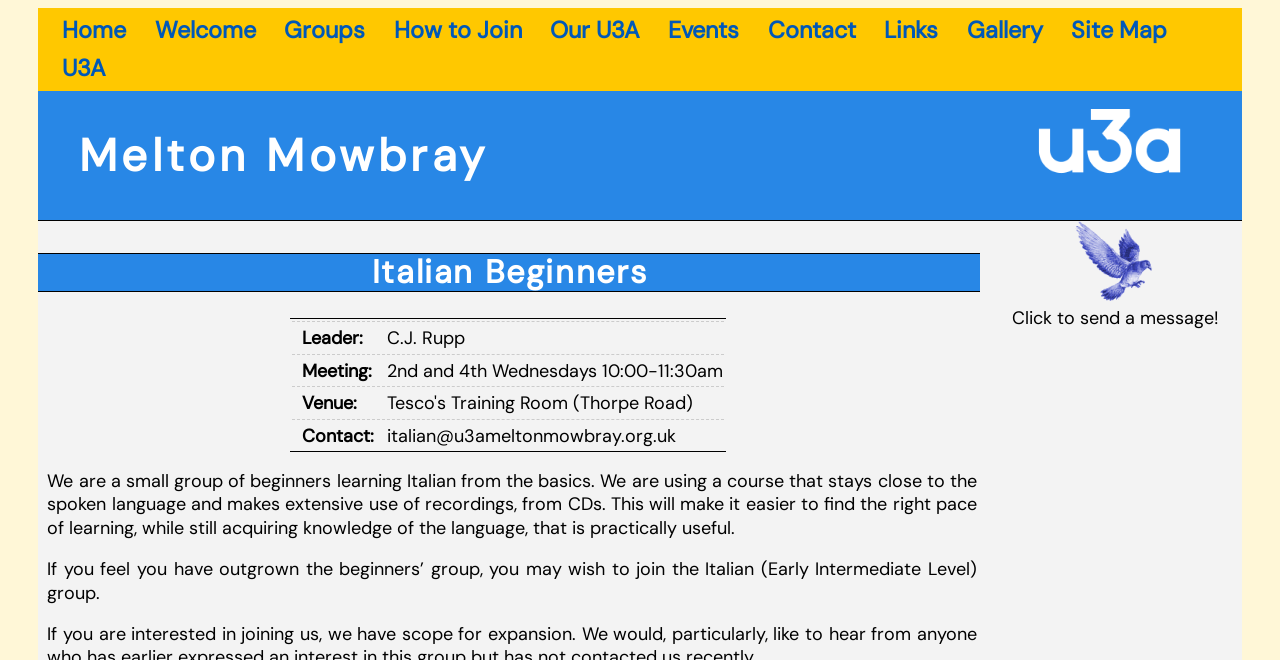Please provide a one-word or short phrase answer to the question:
What is the contact email for the Italian Beginners group?

italian@u3ameltonmowbray.org.uk